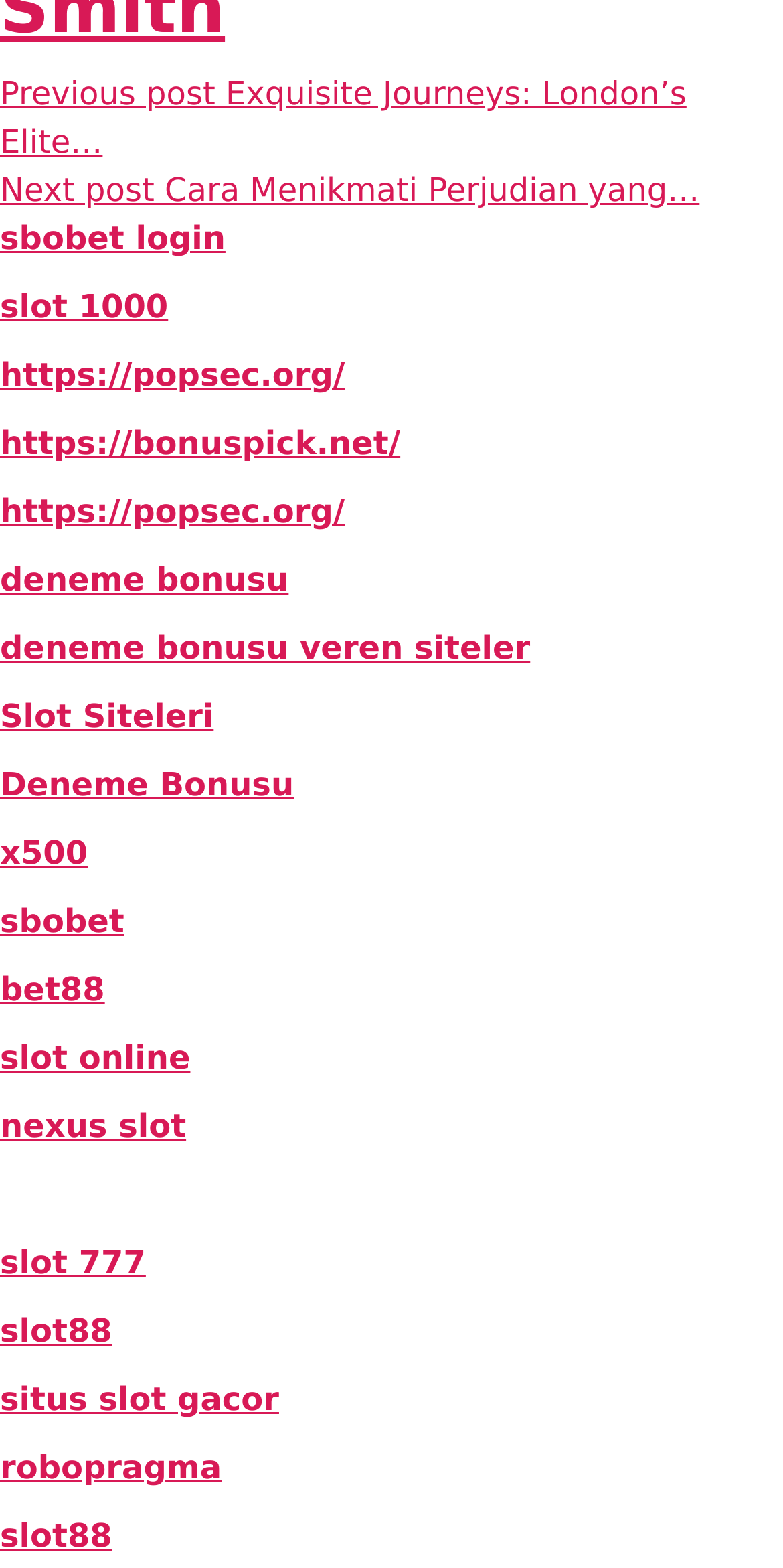Identify the bounding box coordinates of the element that should be clicked to fulfill this task: "Click on the 'Previous post' link". The coordinates should be provided as four float numbers between 0 and 1, i.e., [left, top, right, bottom].

[0.0, 0.048, 0.288, 0.072]